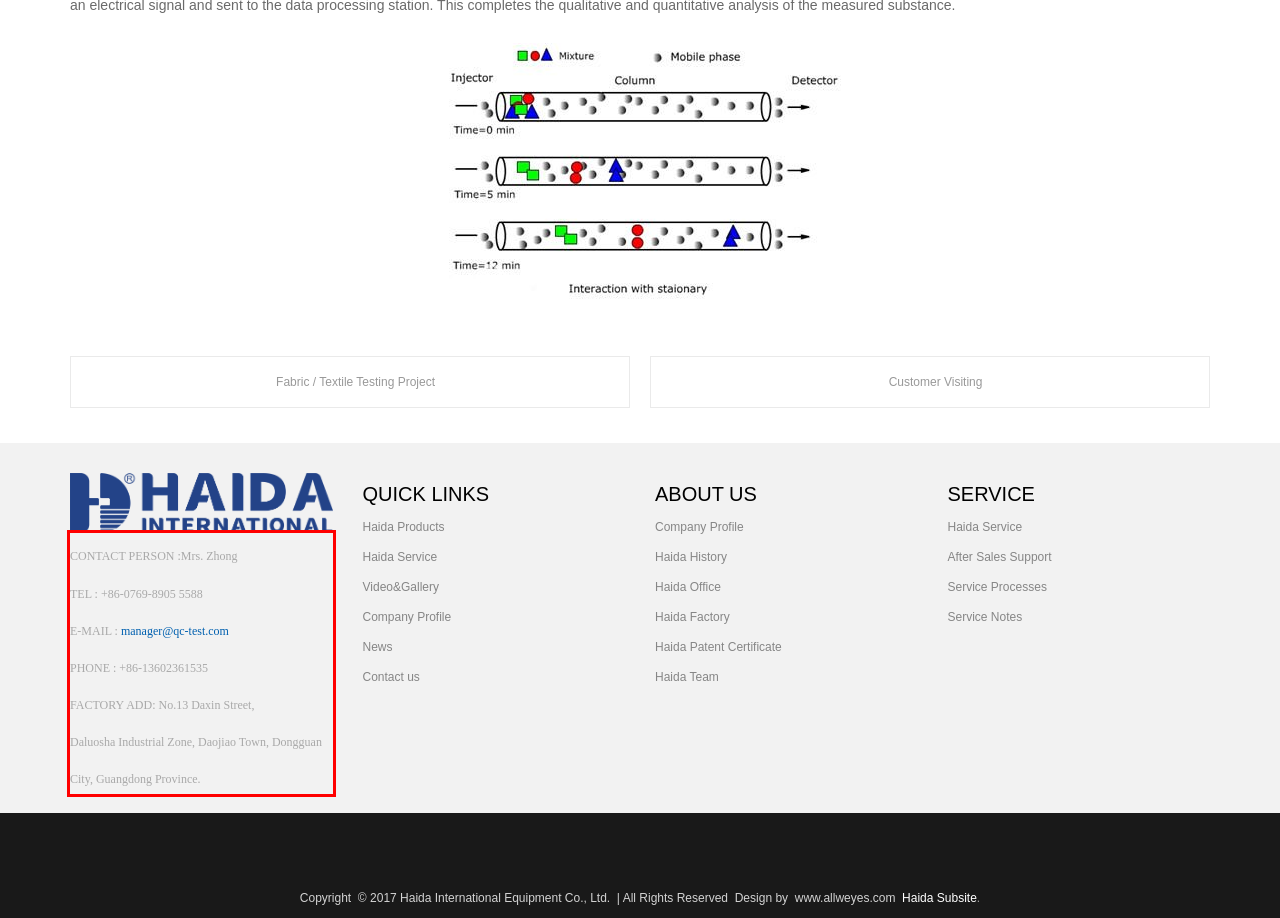Given a webpage screenshot with a red bounding box, perform OCR to read and deliver the text enclosed by the red bounding box.

CONTACT PERSON :Mrs. Zhong TEL : +86-0769-8905 5588 E-MAIL : manager@qc-test.com PHONE : +86-13602361535 FACTORY ADD: No.13 Daxin Street, Daluosha Industrial Zone, Daojiao Town, Dongguan City, Guangdong Province.